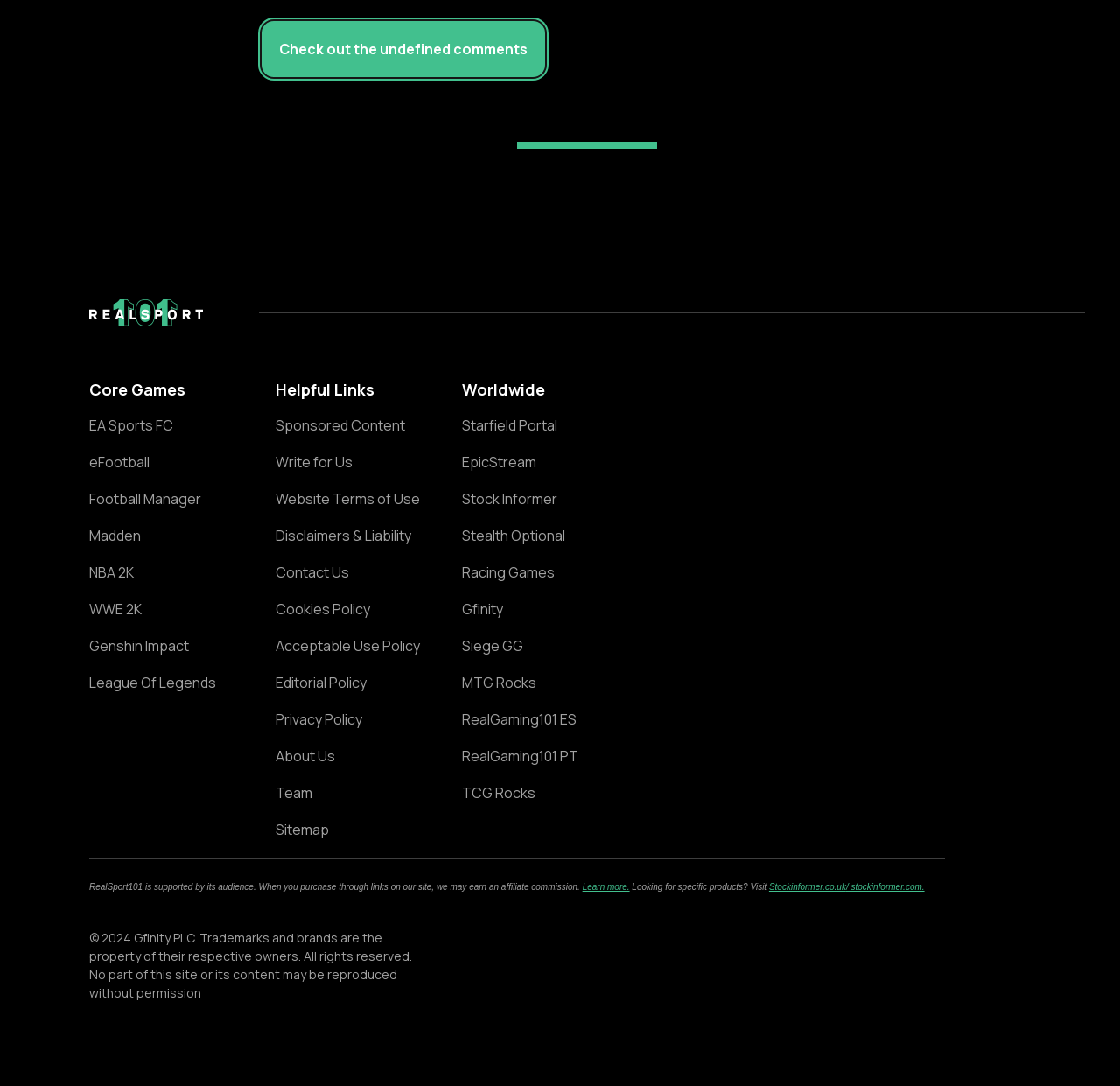Identify the bounding box coordinates for the UI element described as follows: "Siege GG". Ensure the coordinates are four float numbers between 0 and 1, formatted as [left, top, right, bottom].

[0.412, 0.587, 0.541, 0.602]